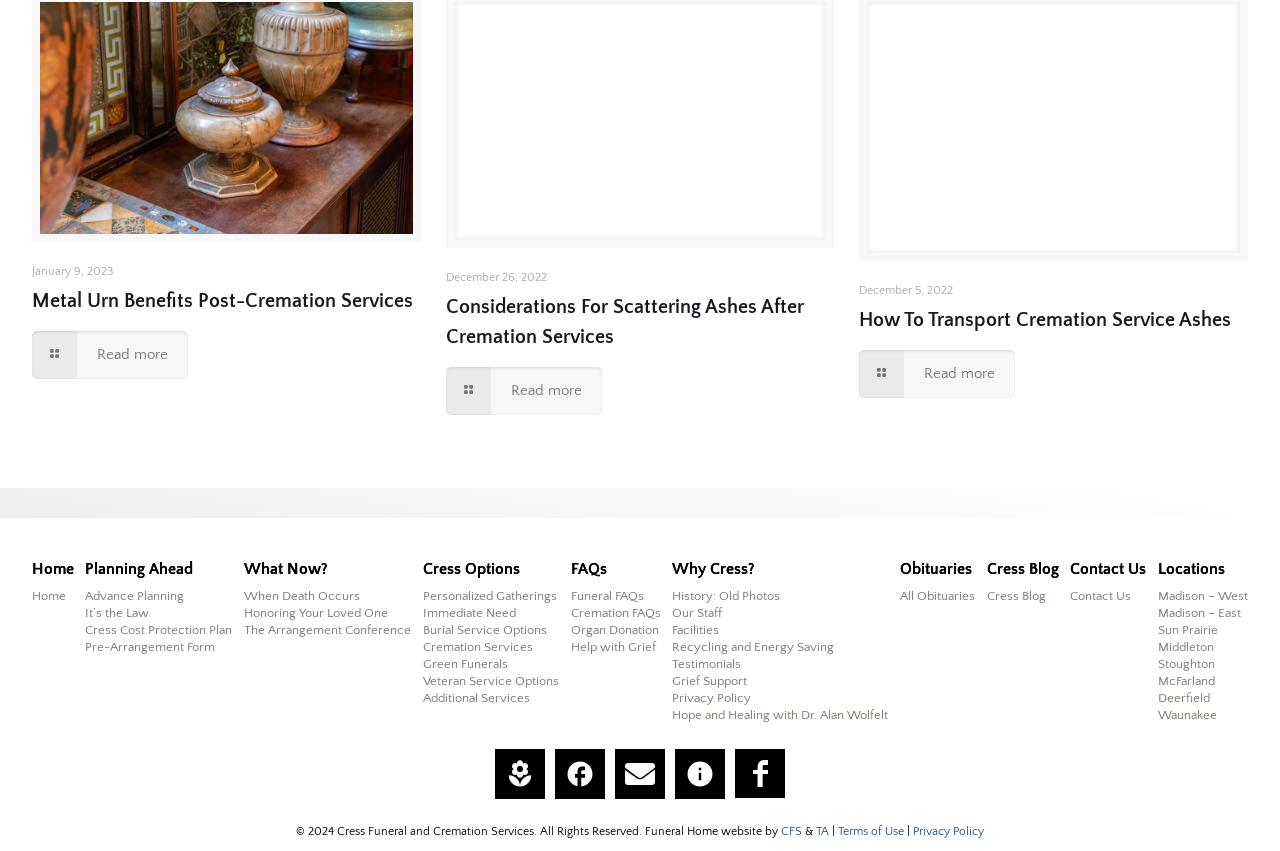Please identify the bounding box coordinates of the element's region that I should click in order to complete the following instruction: "Read more about Metal Urn Benefits Post-Cremation Services". The bounding box coordinates consist of four float numbers between 0 and 1, i.e., [left, top, right, bottom].

[0.025, 0.389, 0.147, 0.446]